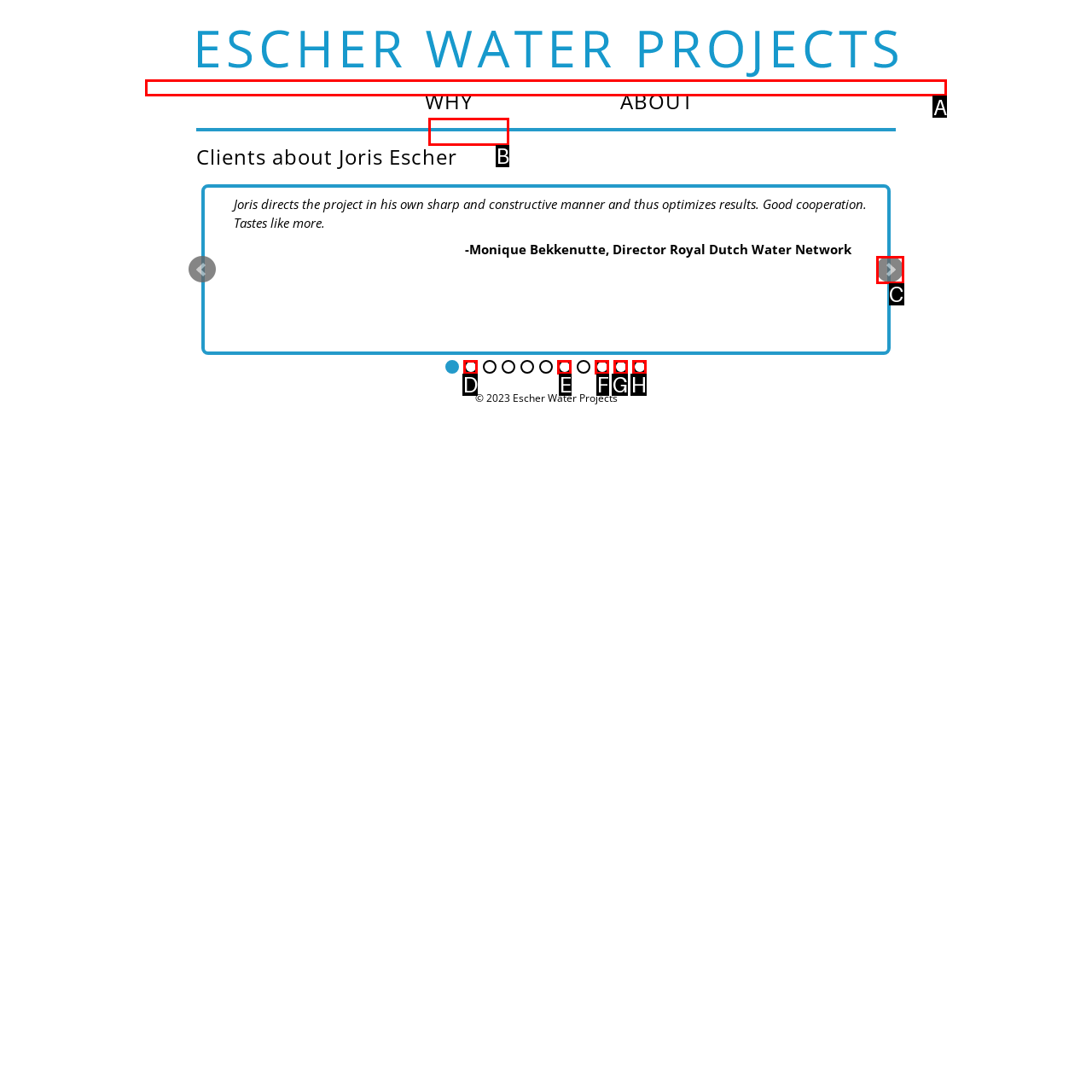Which lettered option should be clicked to perform the following task: Click on Escher Water Projects
Respond with the letter of the appropriate option.

A